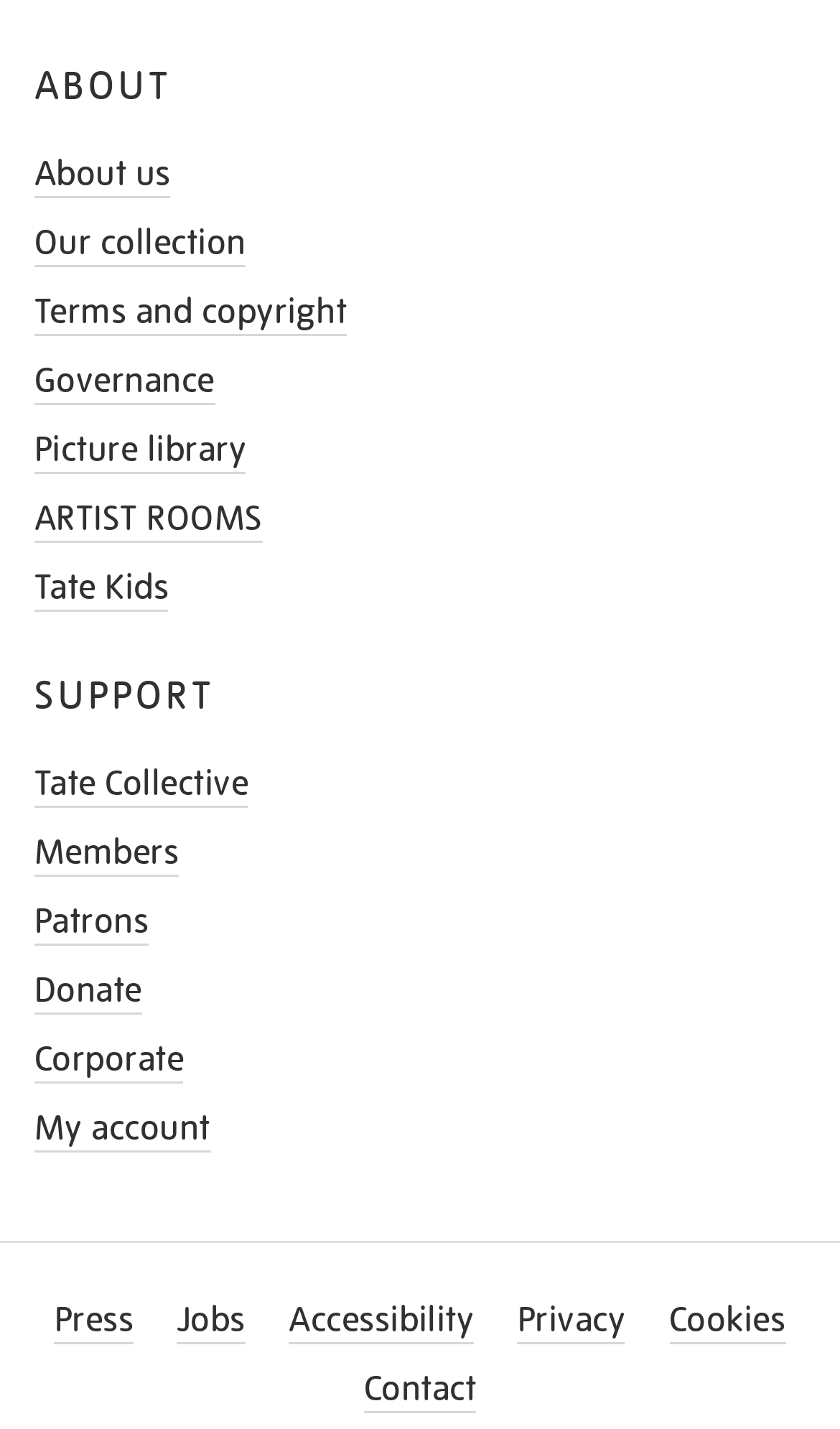Find the bounding box coordinates of the clickable area required to complete the following action: "Contact the organization".

[0.433, 0.958, 0.567, 0.989]